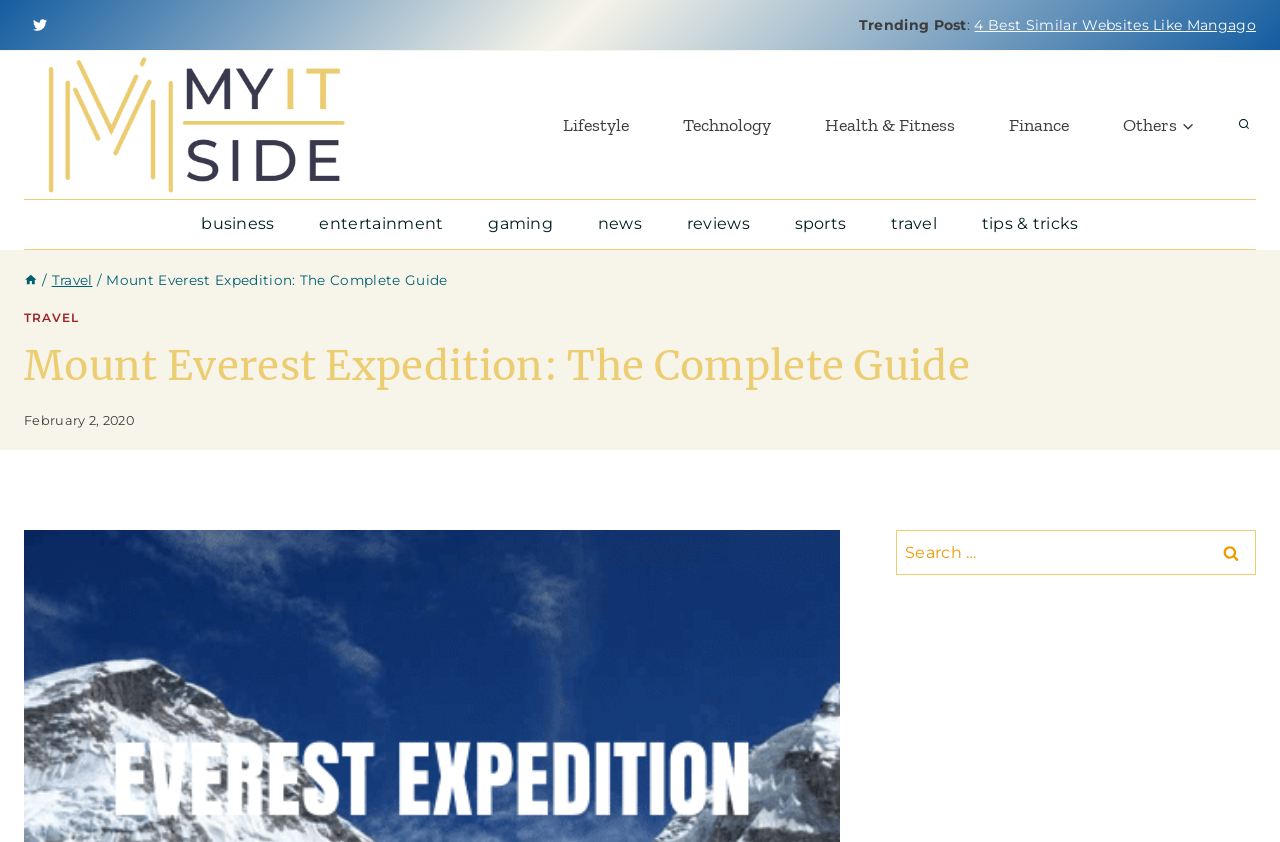Find the bounding box coordinates for the element that must be clicked to complete the instruction: "Search for something". The coordinates should be four float numbers between 0 and 1, indicated as [left, top, right, bottom].

[0.7, 0.63, 0.981, 0.683]